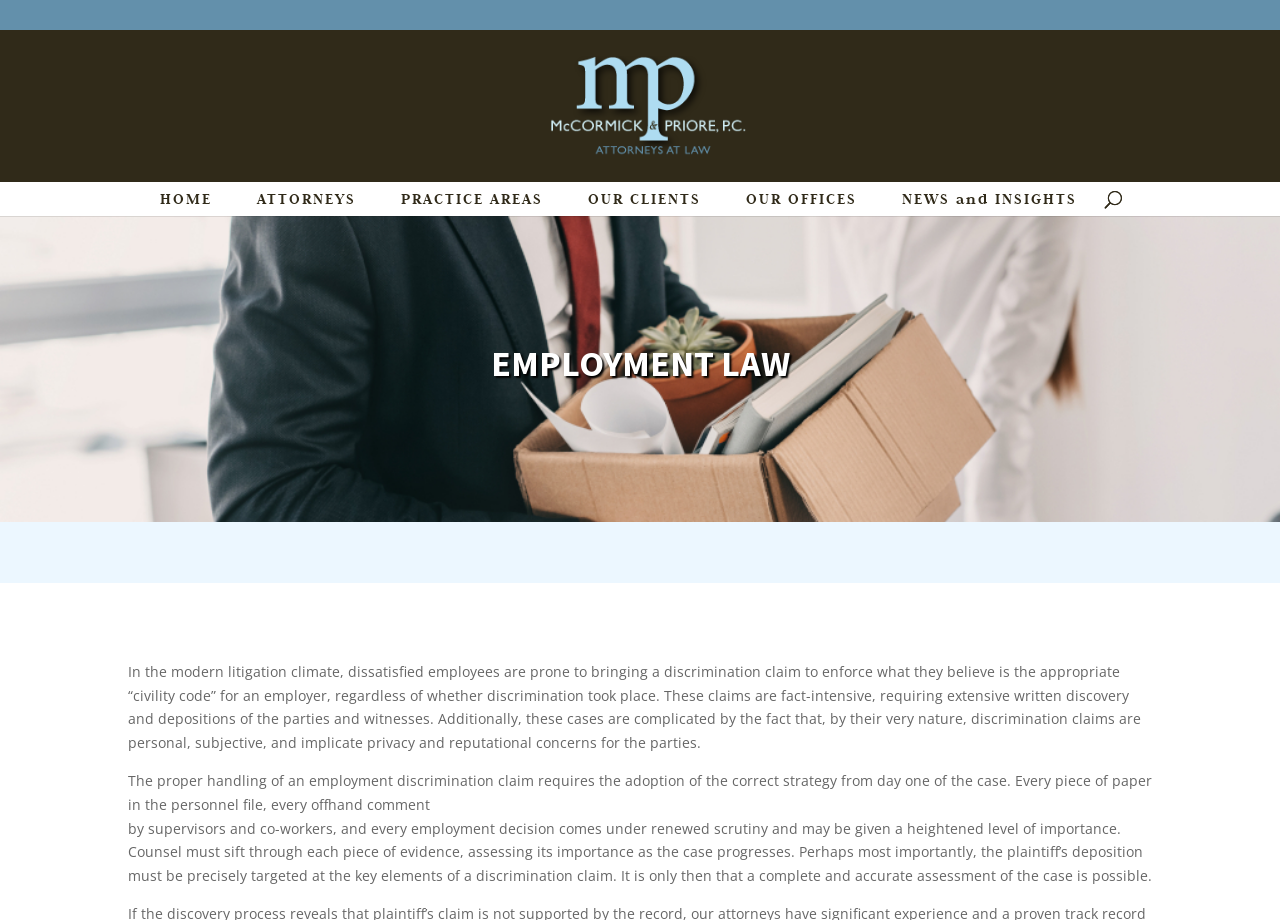Provide the bounding box coordinates for the area that should be clicked to complete the instruction: "Search for something".

[0.053, 0.032, 0.953, 0.034]